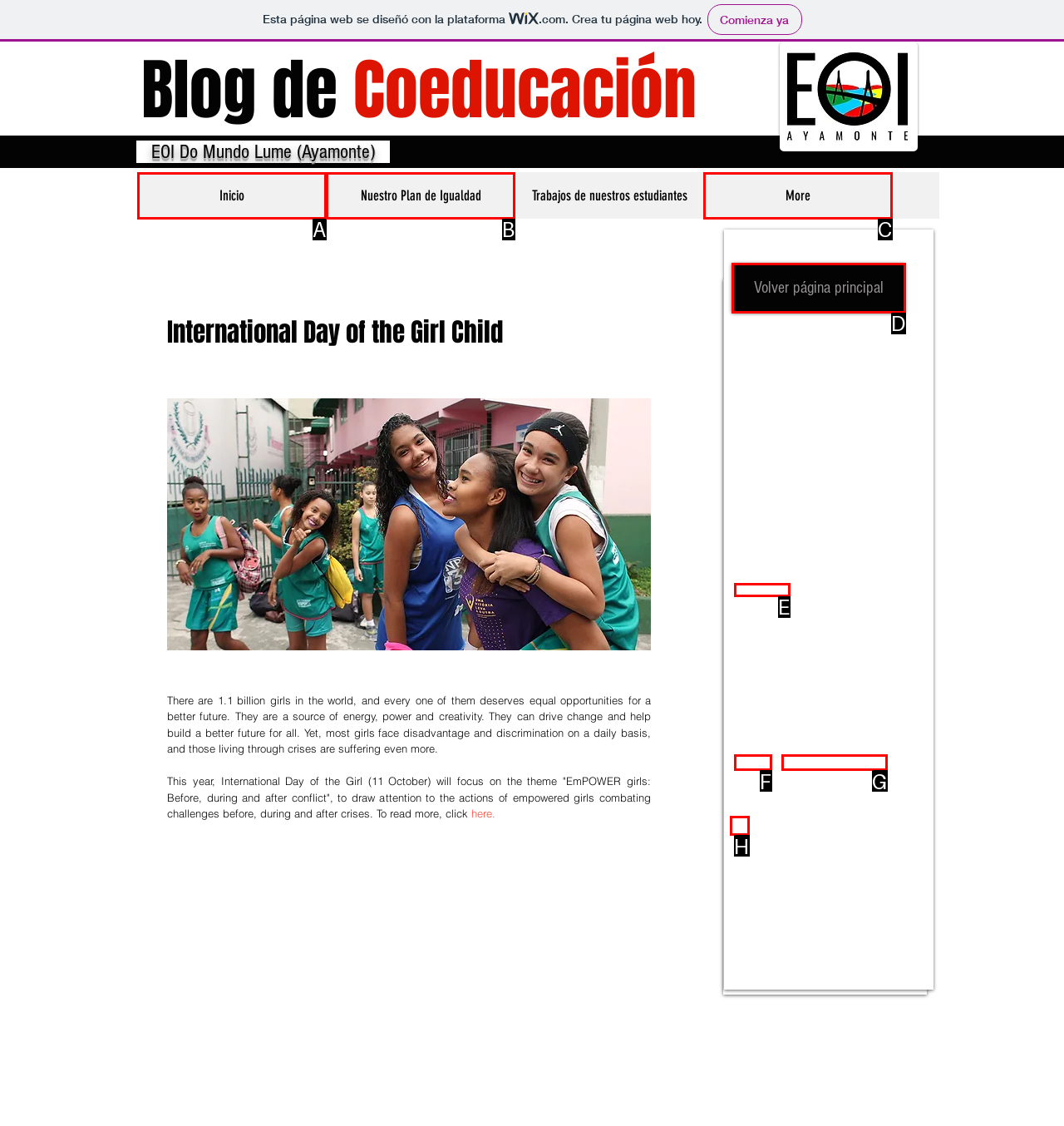Pick the option that should be clicked to perform the following task: Follow 'THIS JUST IN' on Facebook
Answer with the letter of the selected option from the available choices.

H